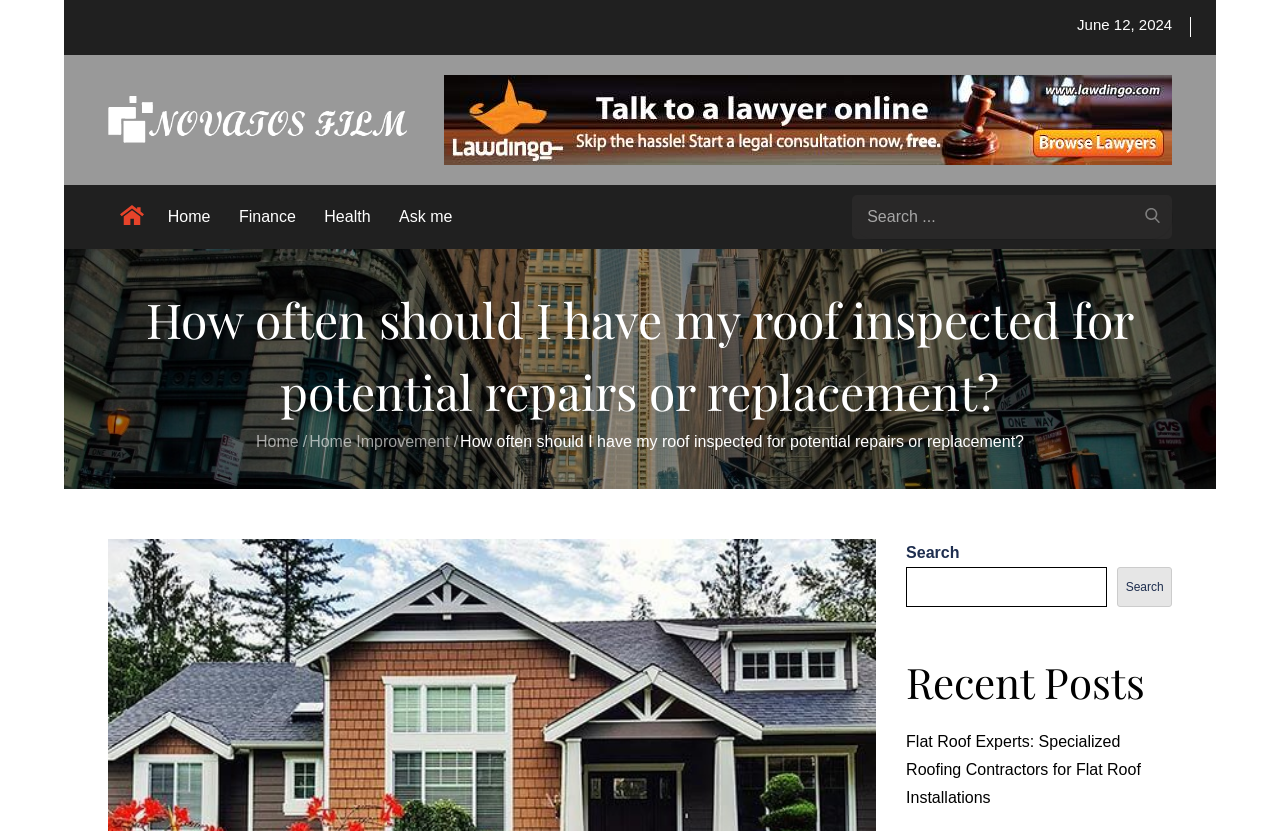Offer a meticulous caption that includes all visible features of the webpage.

The webpage appears to be a blog post from Novatos Film, with a focus on the topic "How often should I have my roof inspected for potential repairs or replacement?" The page has a navigation menu at the top, divided into two sections: a secondary menu on the left and a primary menu on the right. The secondary menu contains a link to the Novatos Film website, accompanied by an image. The primary menu has several links, including "Home", "Finance", "Health", and "Ask me", each with an accompanying image.

Below the navigation menu, there is a heading that displays the title of the blog post. Underneath the heading, there is a breadcrumbs navigation section that shows the path from the home page to the current post. The breadcrumbs section includes links to "Home" and "Home Improvement".

The main content of the page is not explicitly described in the accessibility tree, but it is likely that the blog post text is located below the breadcrumbs section. On the right side of the page, there is a search bar with a search button and a label that says "Search for:". There is also a section titled "Recent Posts" that lists a single link to another blog post, "Flat Roof Experts: Specialized Roofing Contractors for Flat Roof Installations".

At the top-right corner of the page, there is a search bar with a search button and a label that says "Search". There is also an image and a link to the Novatos Film website.